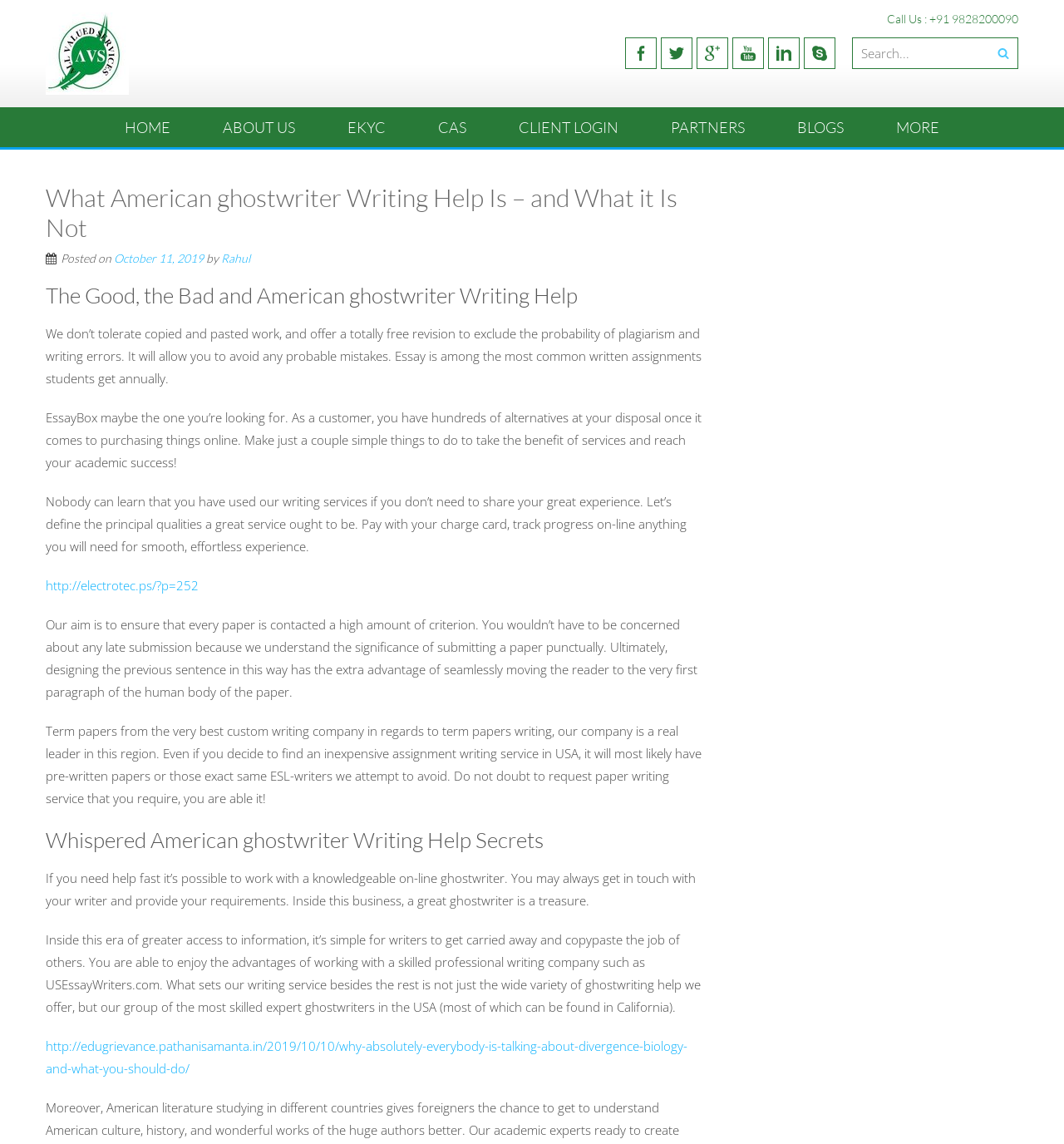Answer the question using only a single word or phrase: 
What is the purpose of the search box?

To search the website